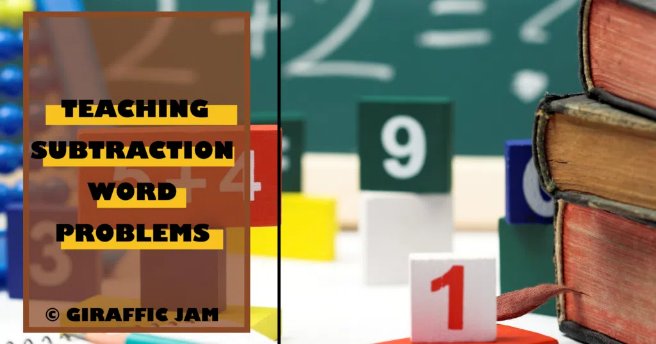What is the purpose of the stack of books?
Please provide a detailed and comprehensive answer to the question.

The stack of books on the side of the image suggests that the content is providing resources and materials for teachers to help them teach subtraction word problems to their students, emphasizing the educational aspect of the image.